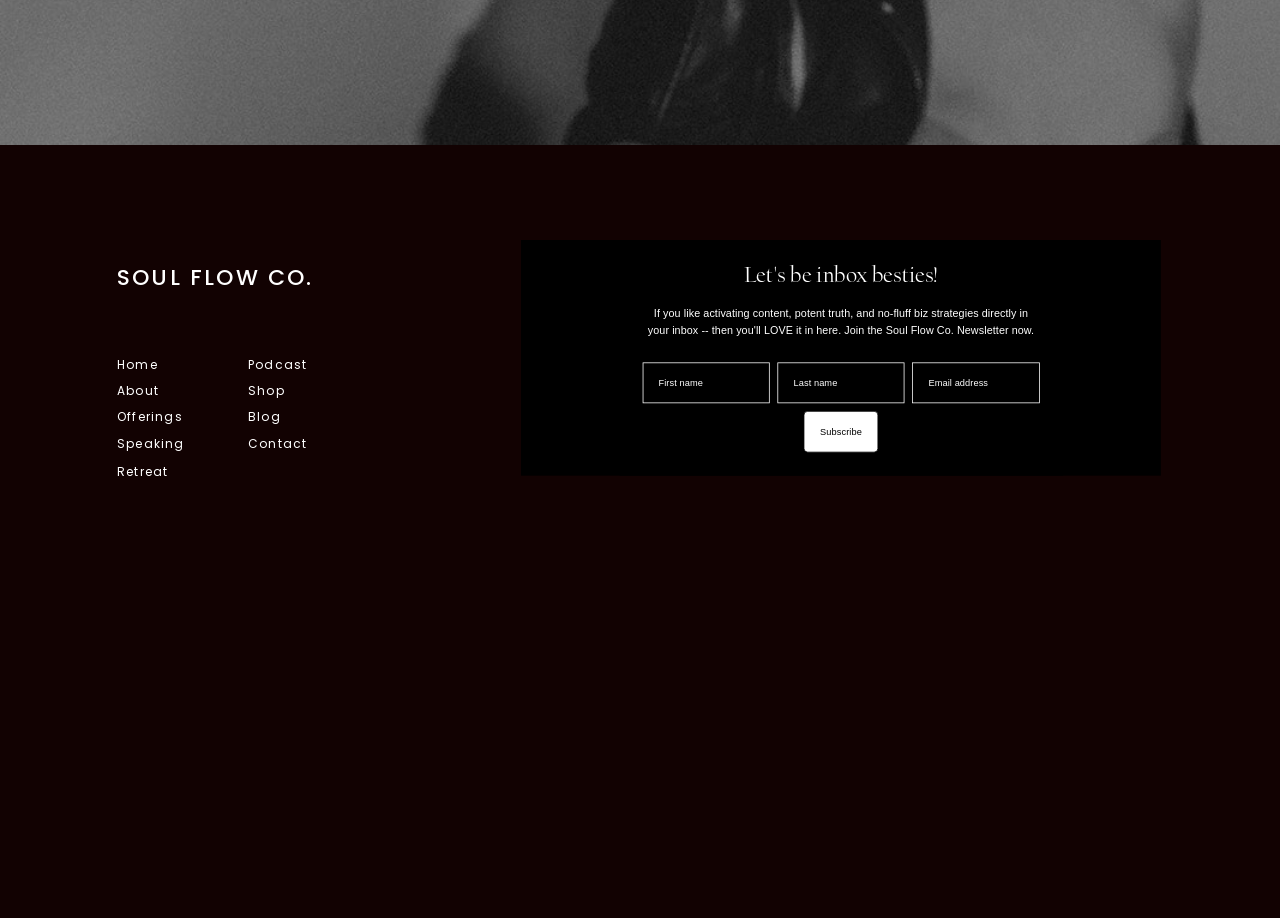Answer the question briefly using a single word or phrase: 
What type of content is shared on Fri Jun 07 2024?

Video